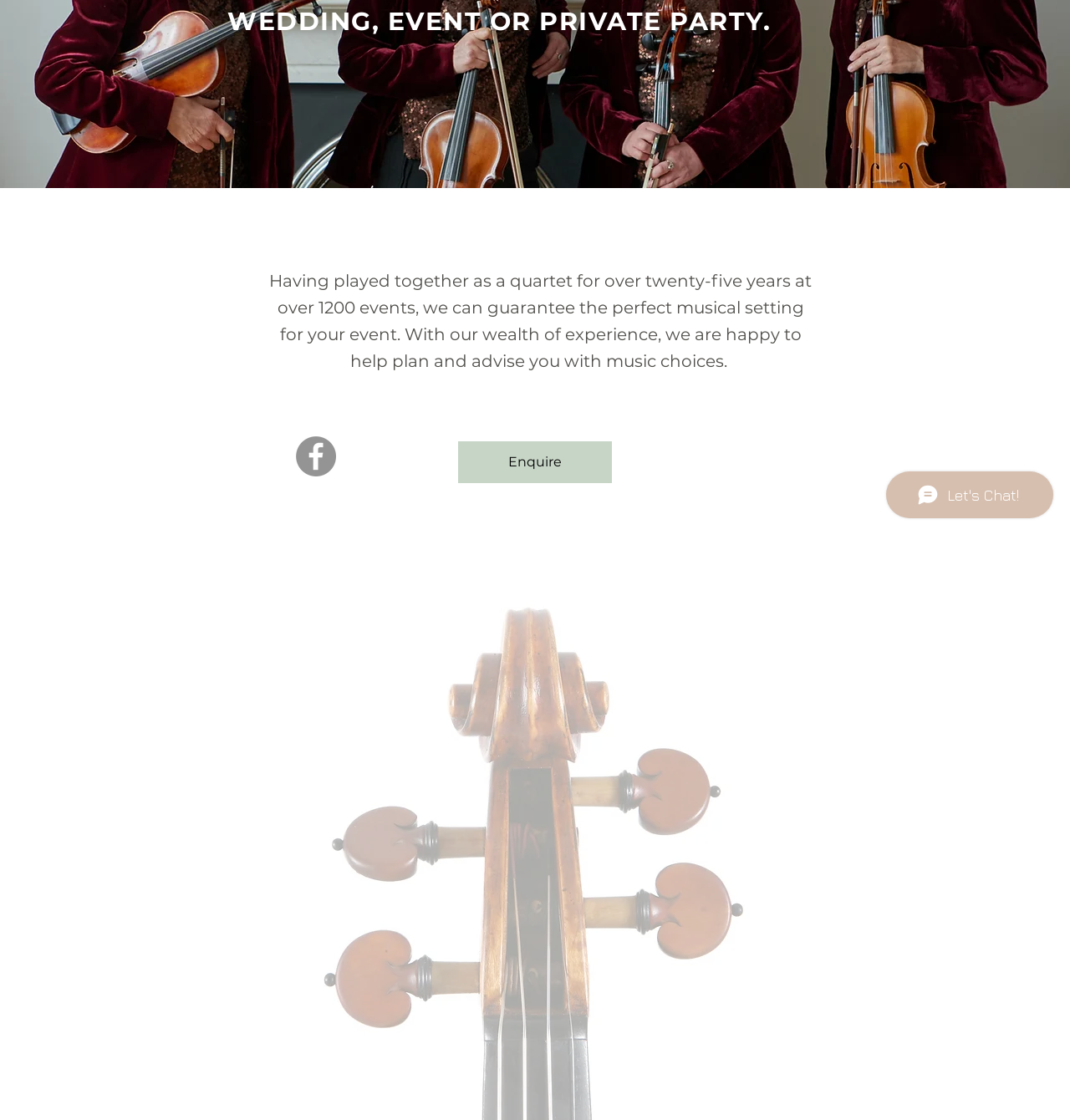Given the element description Enquire, identify the bounding box coordinates for the UI element on the webpage screenshot. The format should be (top-left x, top-left y, bottom-right x, bottom-right y), with values between 0 and 1.

[0.428, 0.394, 0.572, 0.431]